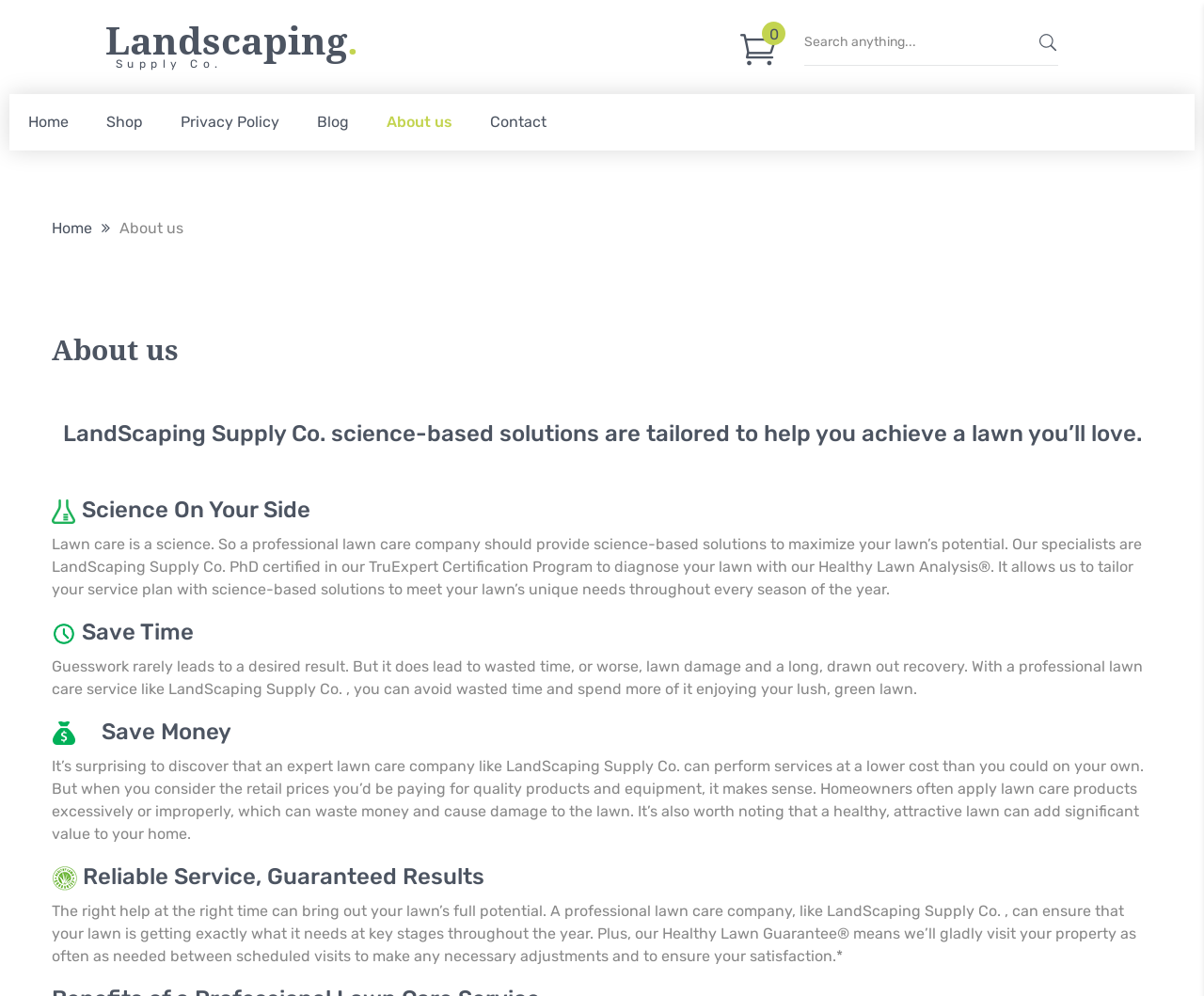Locate the bounding box coordinates of the element that should be clicked to execute the following instruction: "View the post details".

None